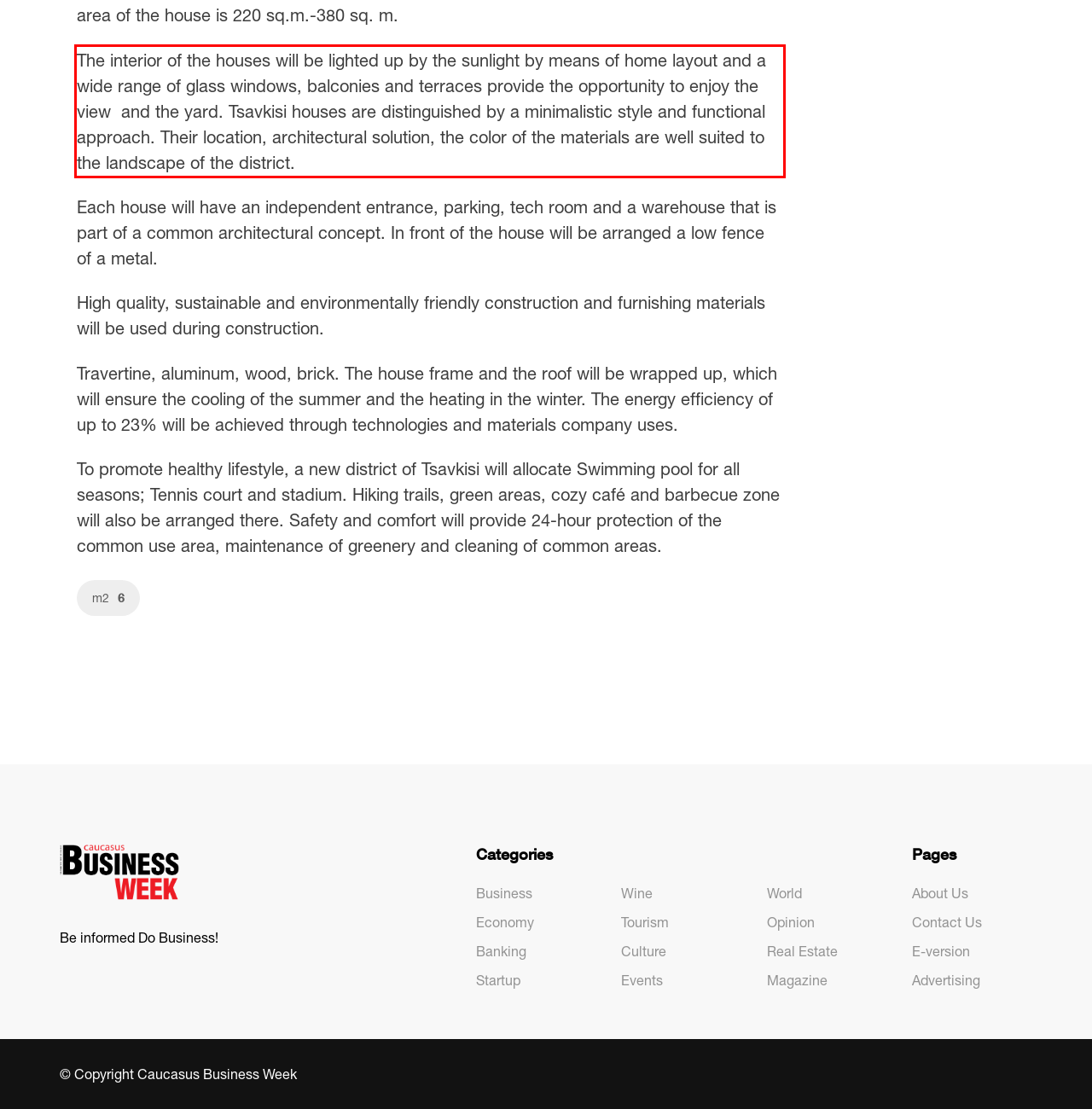Examine the webpage screenshot, find the red bounding box, and extract the text content within this marked area.

The interior of the houses will be lighted up by the sunlight by means of home layout and a wide range of glass windows, balconies and terraces provide the opportunity to enjoy the view and the yard. Tsavkisi houses are distinguished by a minimalistic style and functional approach. Their location, architectural solution, the color of the materials are well suited to the landscape of the district.